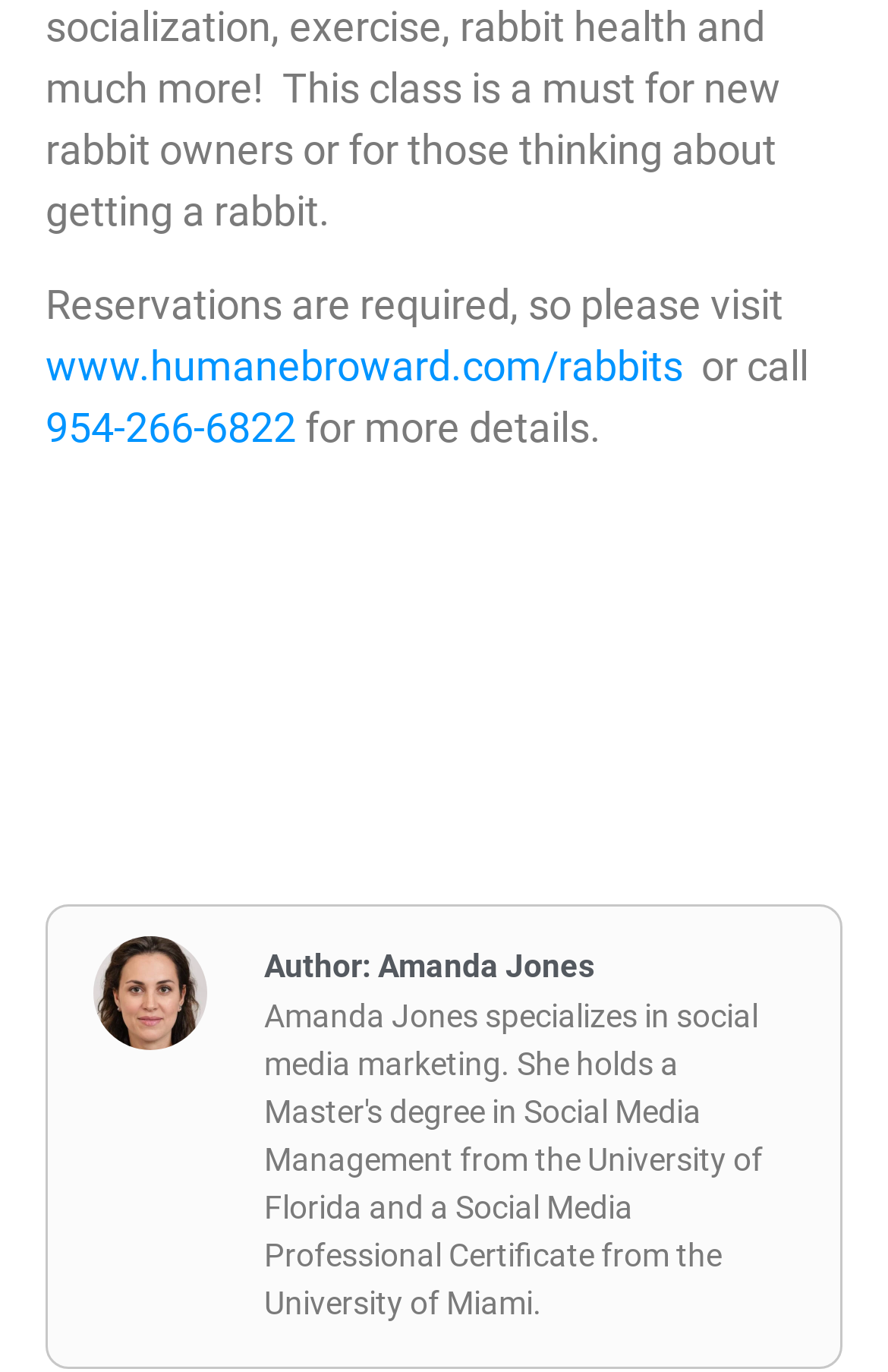Using the information from the screenshot, answer the following question thoroughly:
How can I get more details about rabbit reservations?

The webpage provides a phone number, 954-266-6822, to call for more details about rabbit reservations, as indicated by the static text 'or call' followed by the link to the phone number.